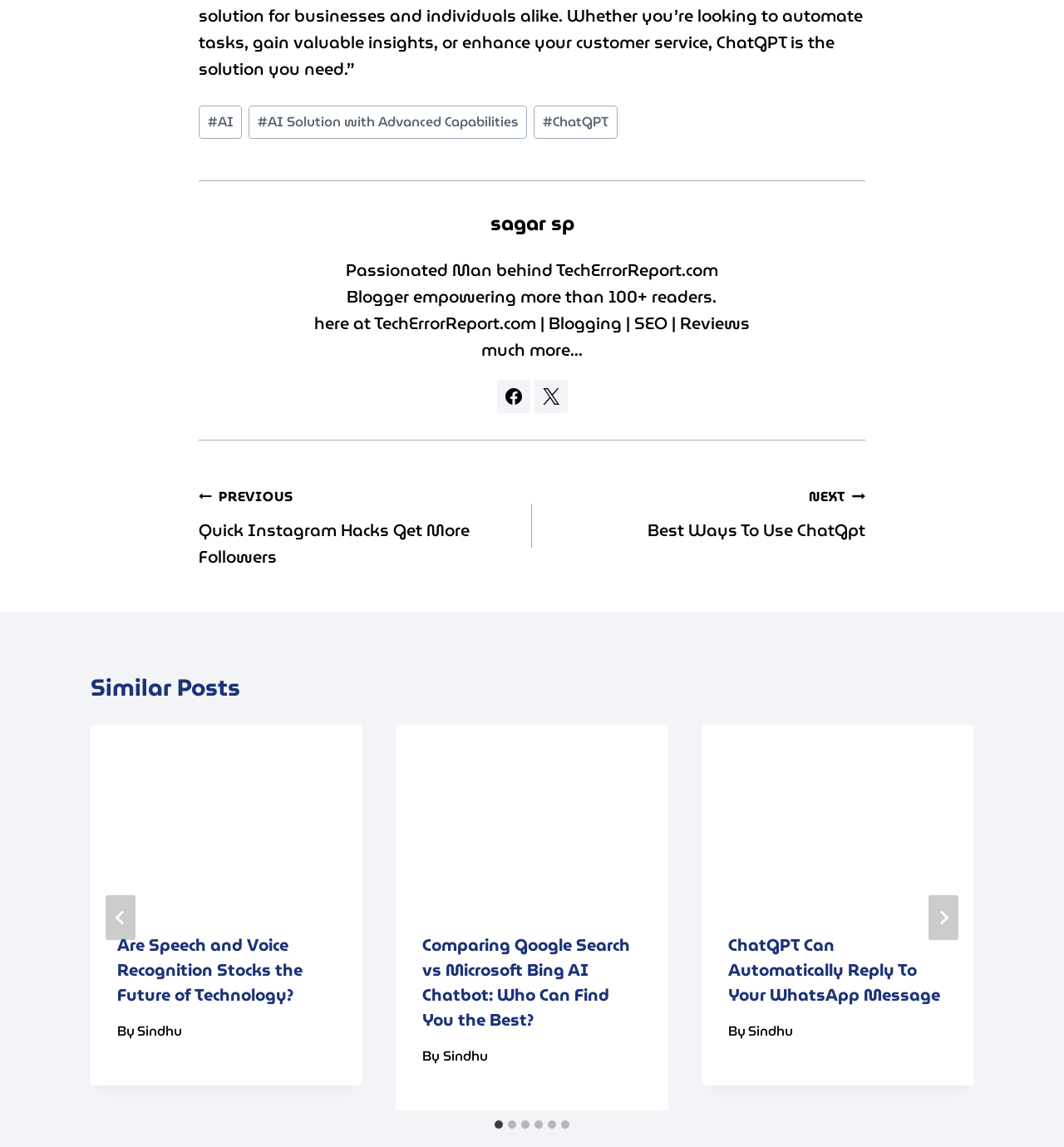Please specify the bounding box coordinates in the format (top-left x, top-left y, bottom-right x, bottom-right y), with values ranging from 0 to 1. Identify the bounding box for the UI component described as follows: Facebook

[0.467, 0.331, 0.498, 0.36]